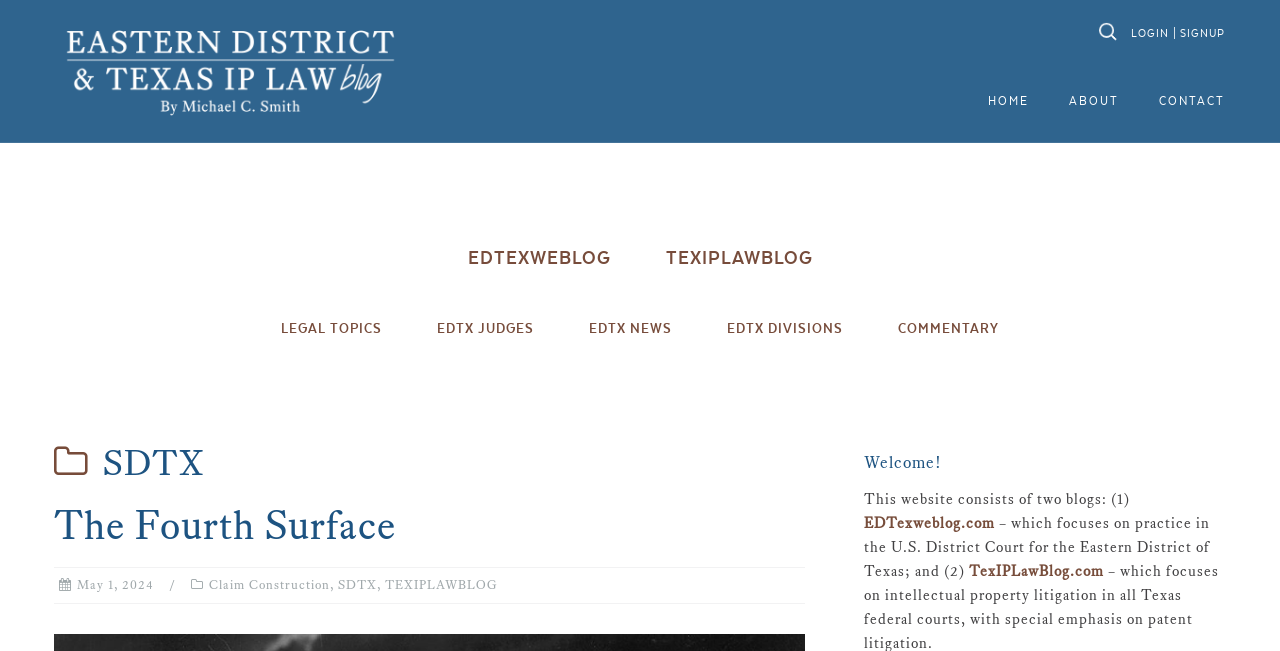Analyze the image and give a detailed response to the question:
What is the topic of the blog post titled 'The Fourth Surface'?

The blog post titled 'The Fourth Surface' has a link to 'Claim Construction' below it, indicating that the topic of the post is related to Claim Construction.